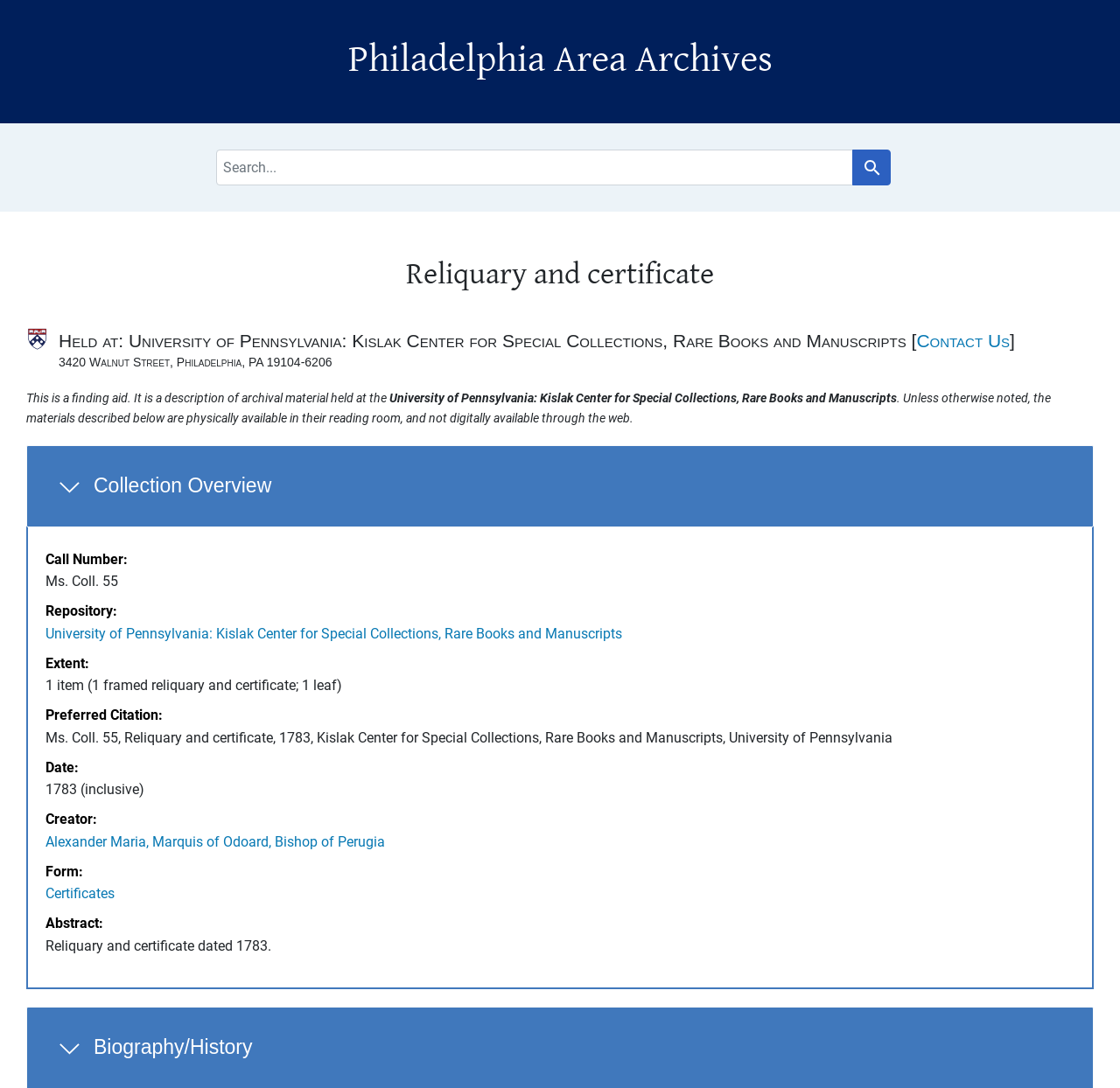Please provide a detailed answer to the question below by examining the image:
What is the extent of the collection?

I found the answer by looking at the 'Extent' section in the 'Overview and metadata sections' part of the webpage, which is located under the 'Main content' heading. The extent is mentioned as '1 item (1 framed reliquary and certificate; 1 leaf)'.